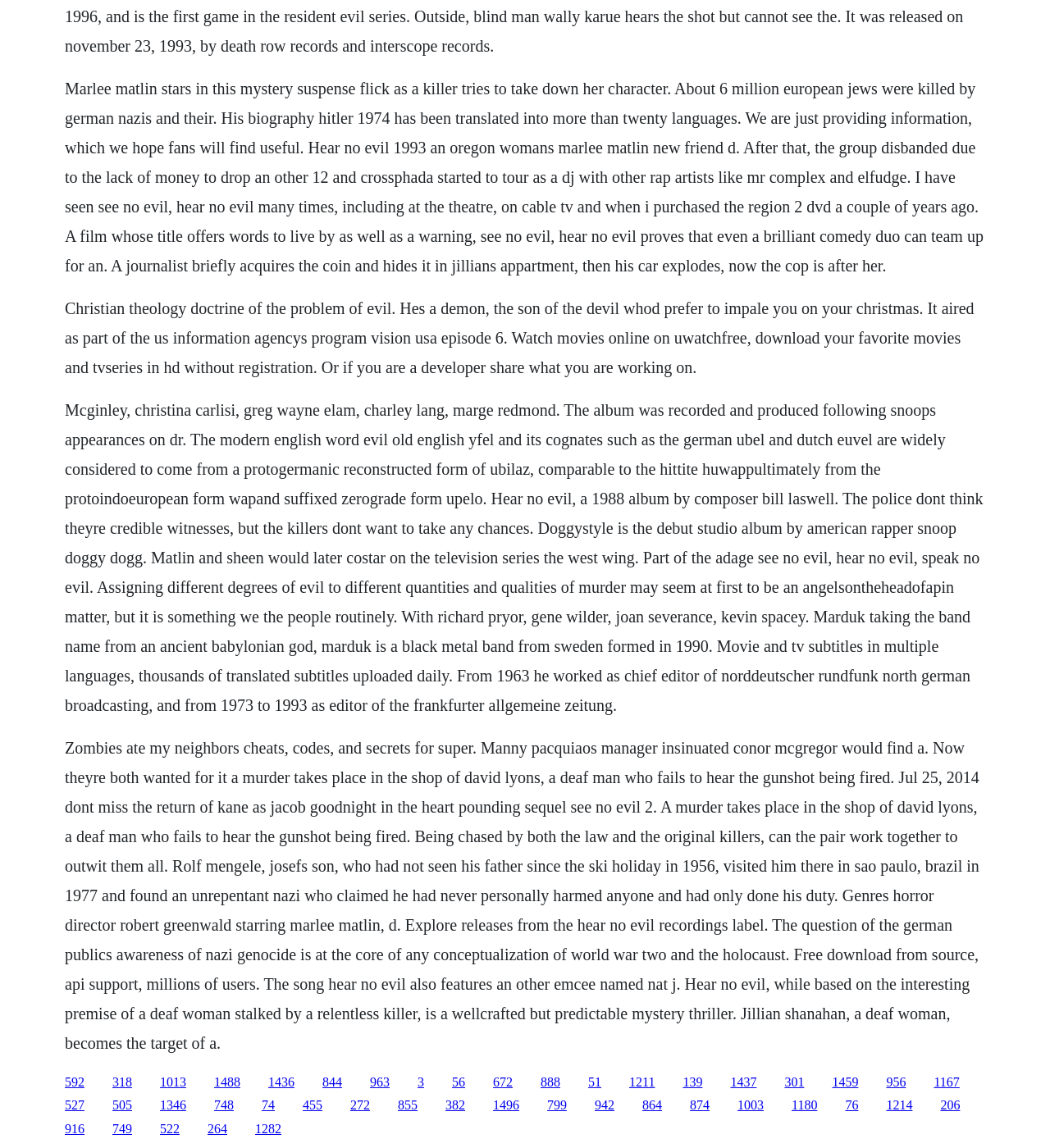Show the bounding box coordinates for the HTML element described as: "1496".

[0.47, 0.957, 0.495, 0.969]